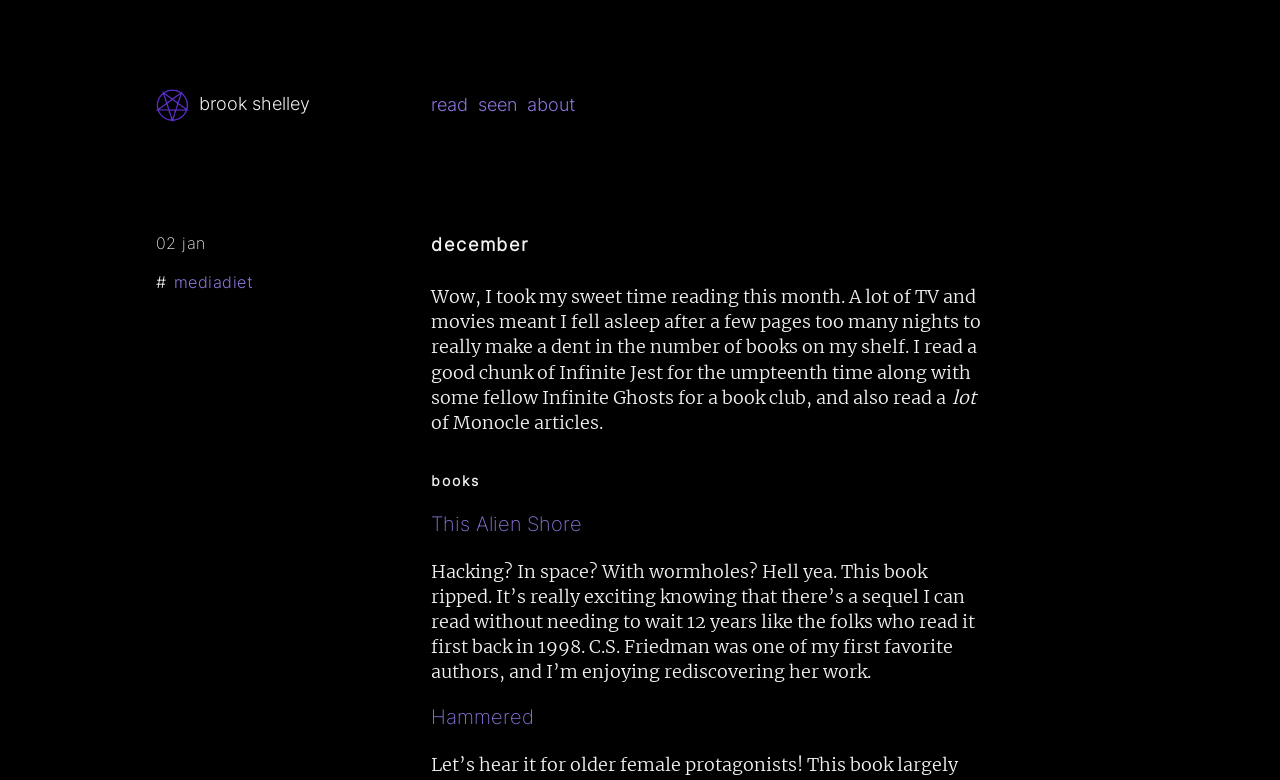What is the title of the first book mentioned?
Refer to the image and respond with a one-word or short-phrase answer.

This Alien Shore